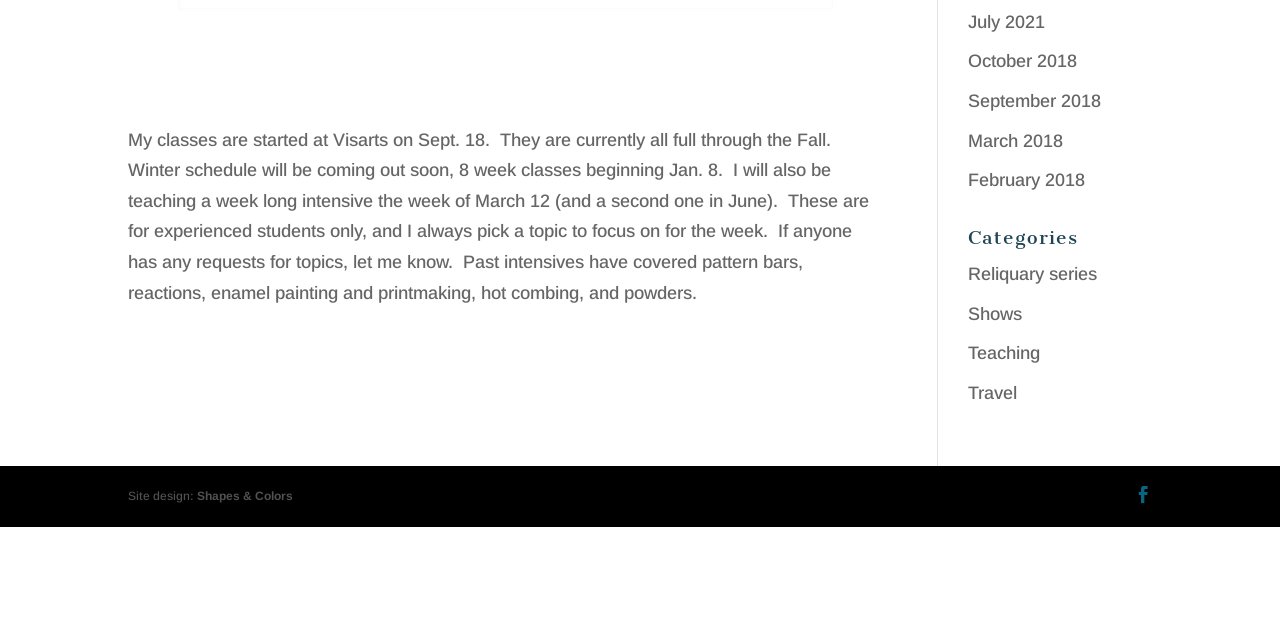Give the bounding box coordinates for the element described by: "February 2018".

[0.756, 0.266, 0.848, 0.297]